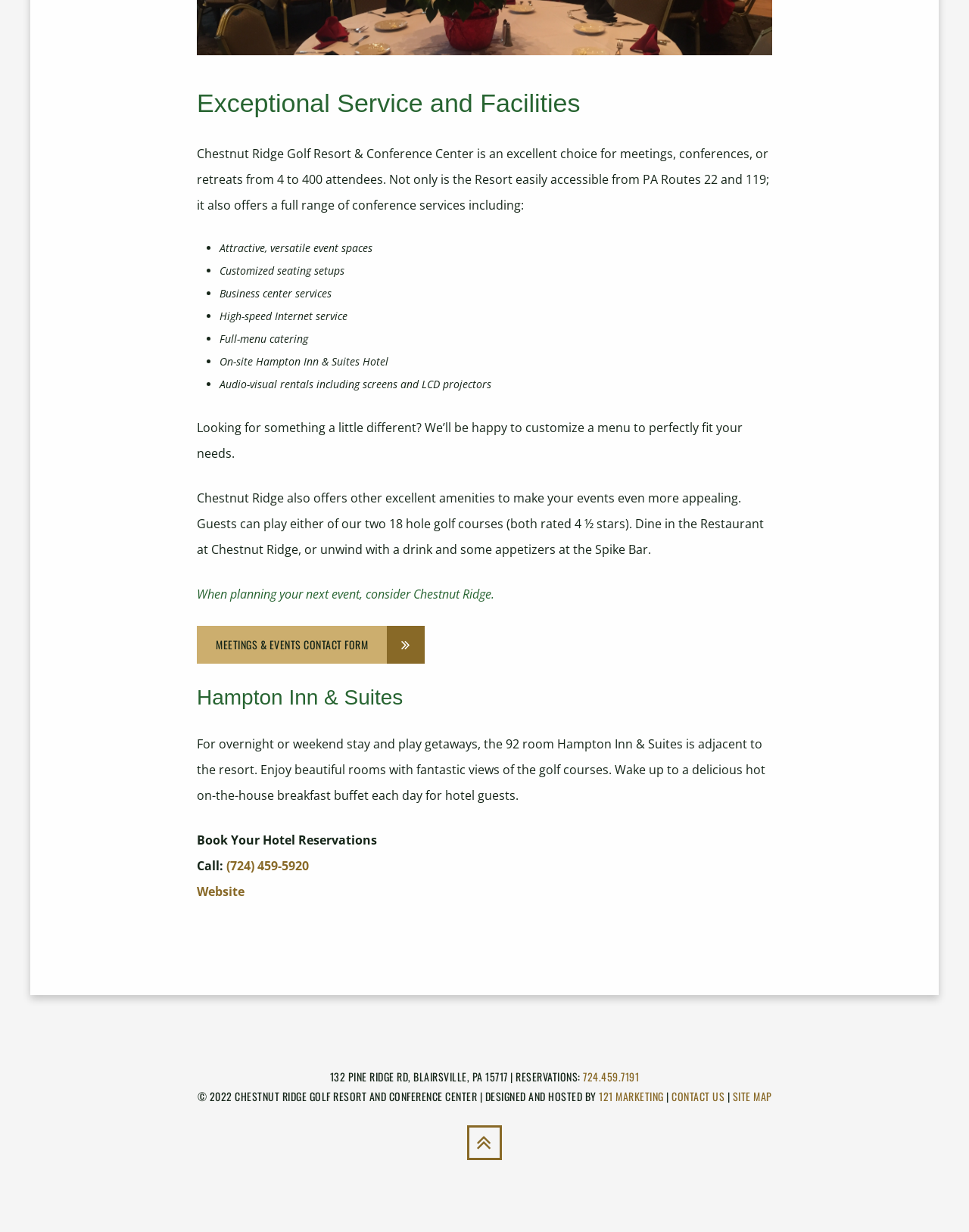What is the rating of the golf courses?
Could you answer the question with a detailed and thorough explanation?

I found the answer by reading the StaticText element that describes the golf courses, which mentions their rating.